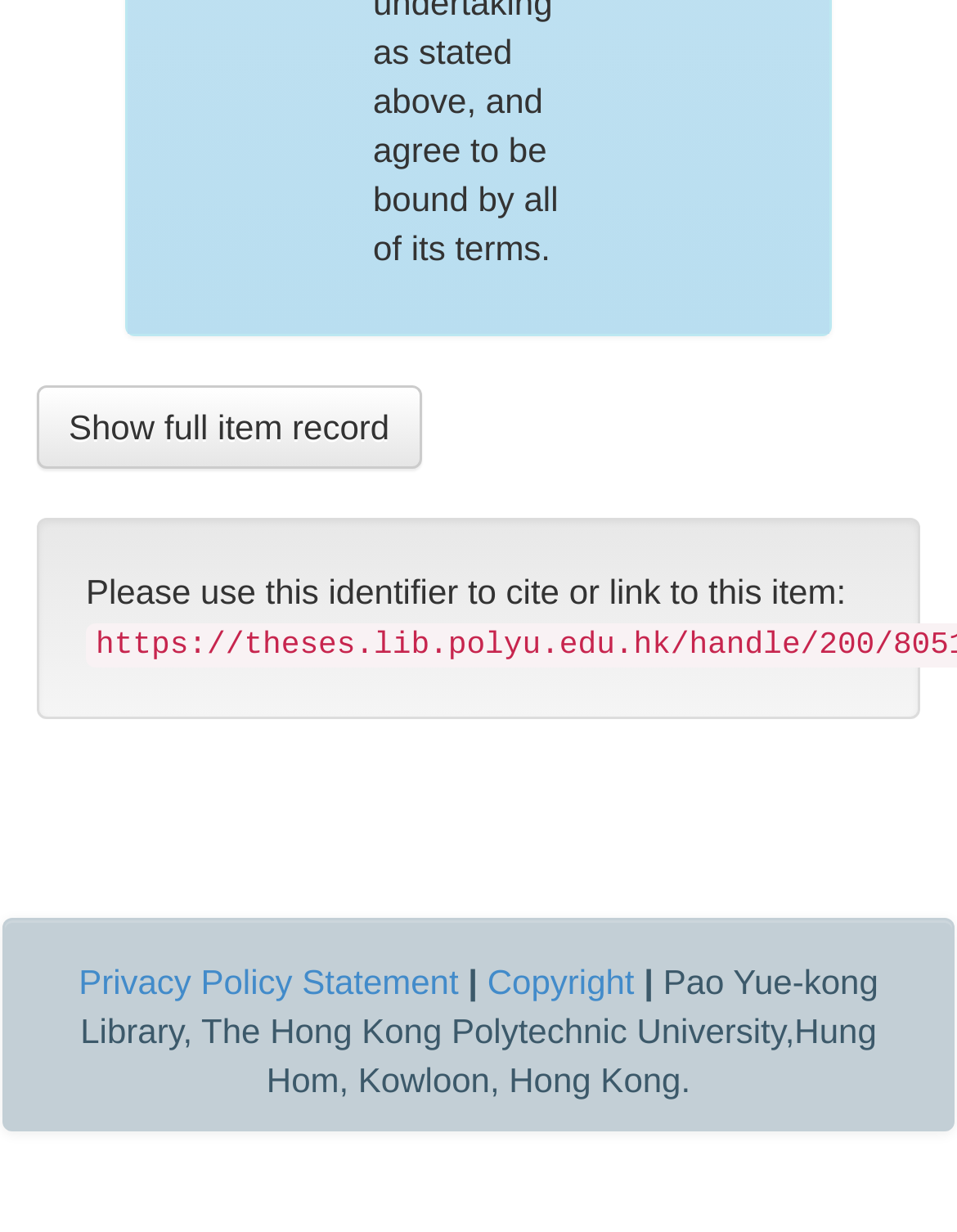Please locate the UI element described by "Copyright" and provide its bounding box coordinates.

[0.509, 0.781, 0.663, 0.813]